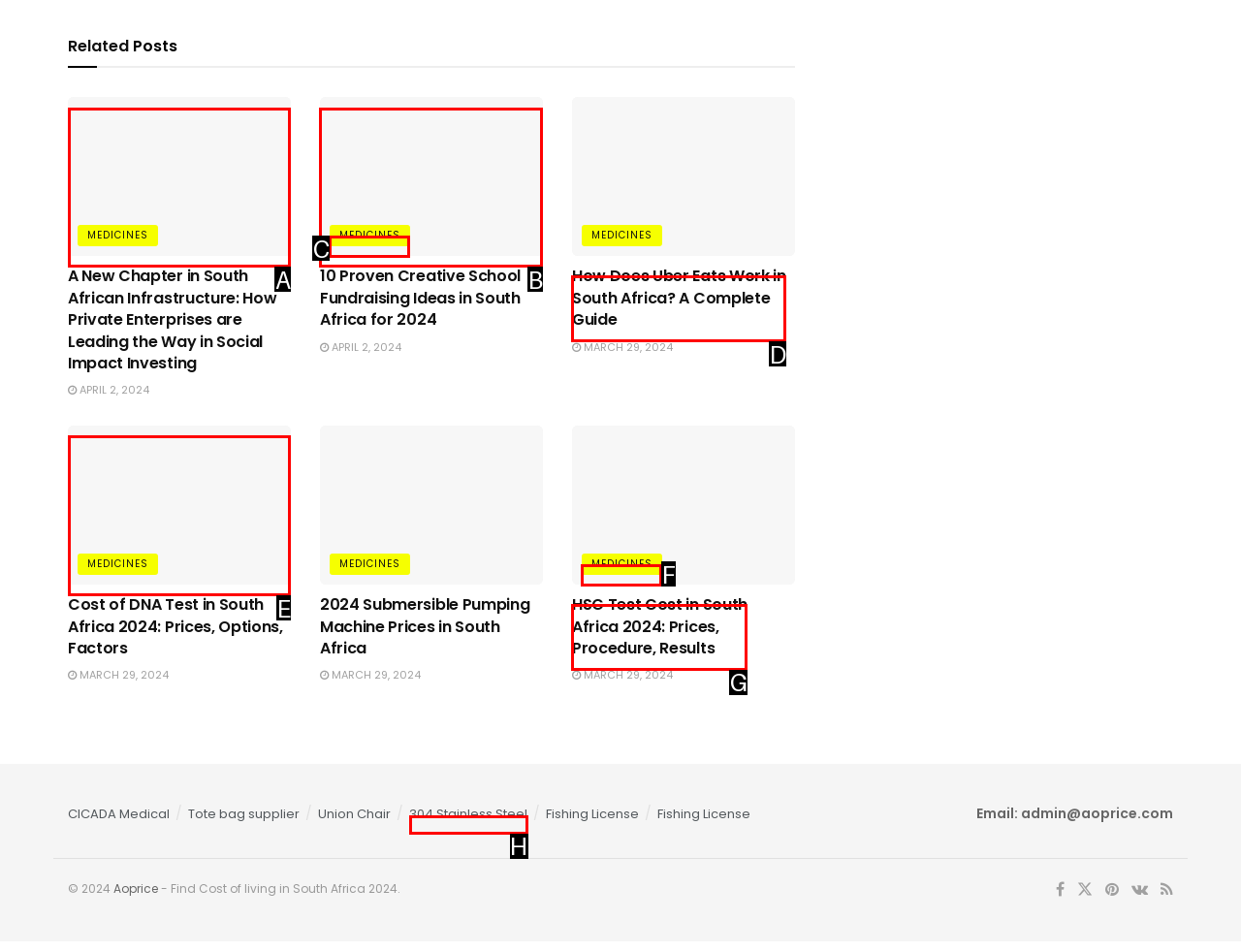Given the instruction: Check 'Cost of DNA Test in South Africa Currently 2022', which HTML element should you click on?
Answer with the letter that corresponds to the correct option from the choices available.

E